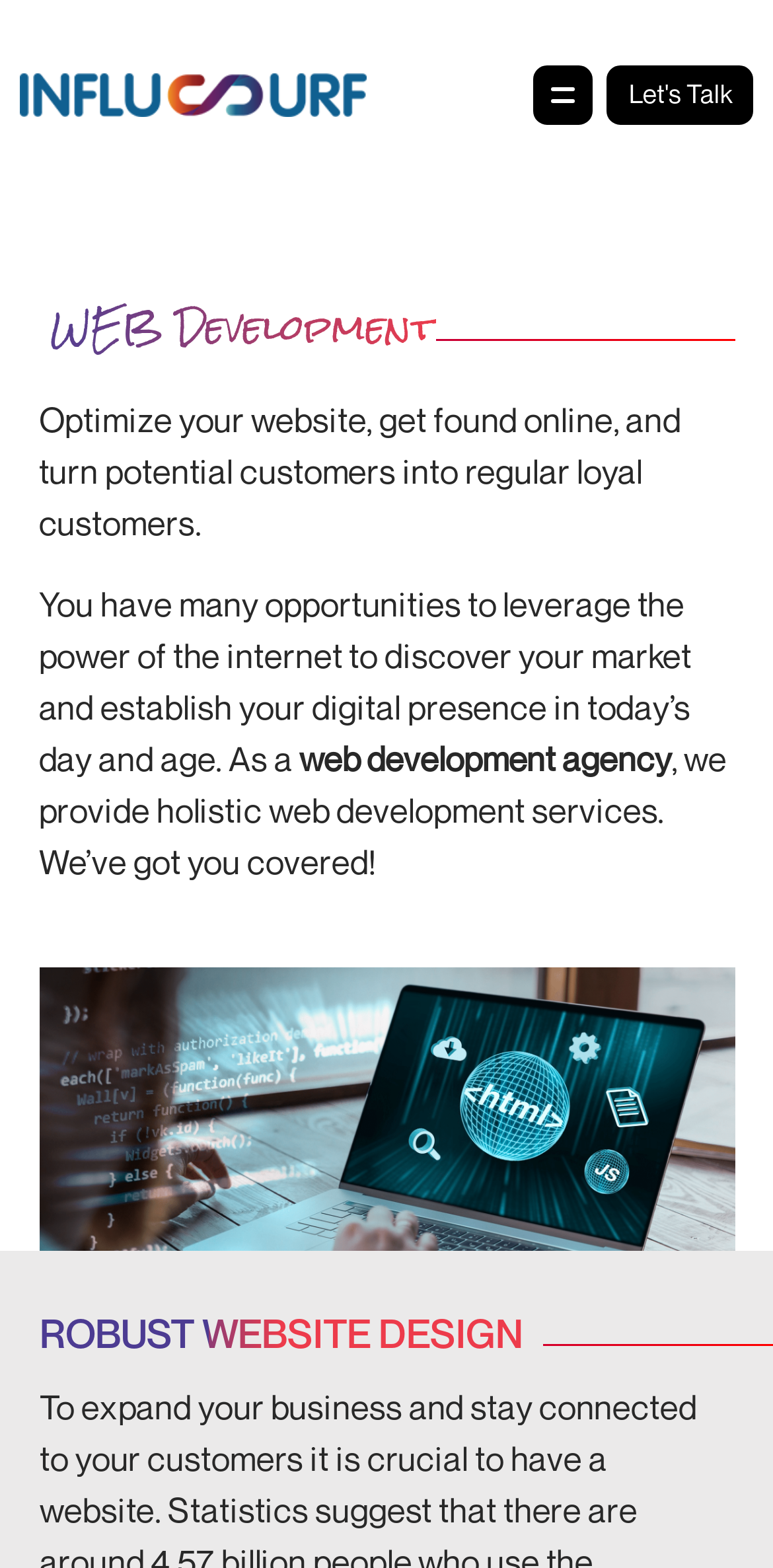Use a single word or phrase to respond to the question:
How many social media links are provided?

2